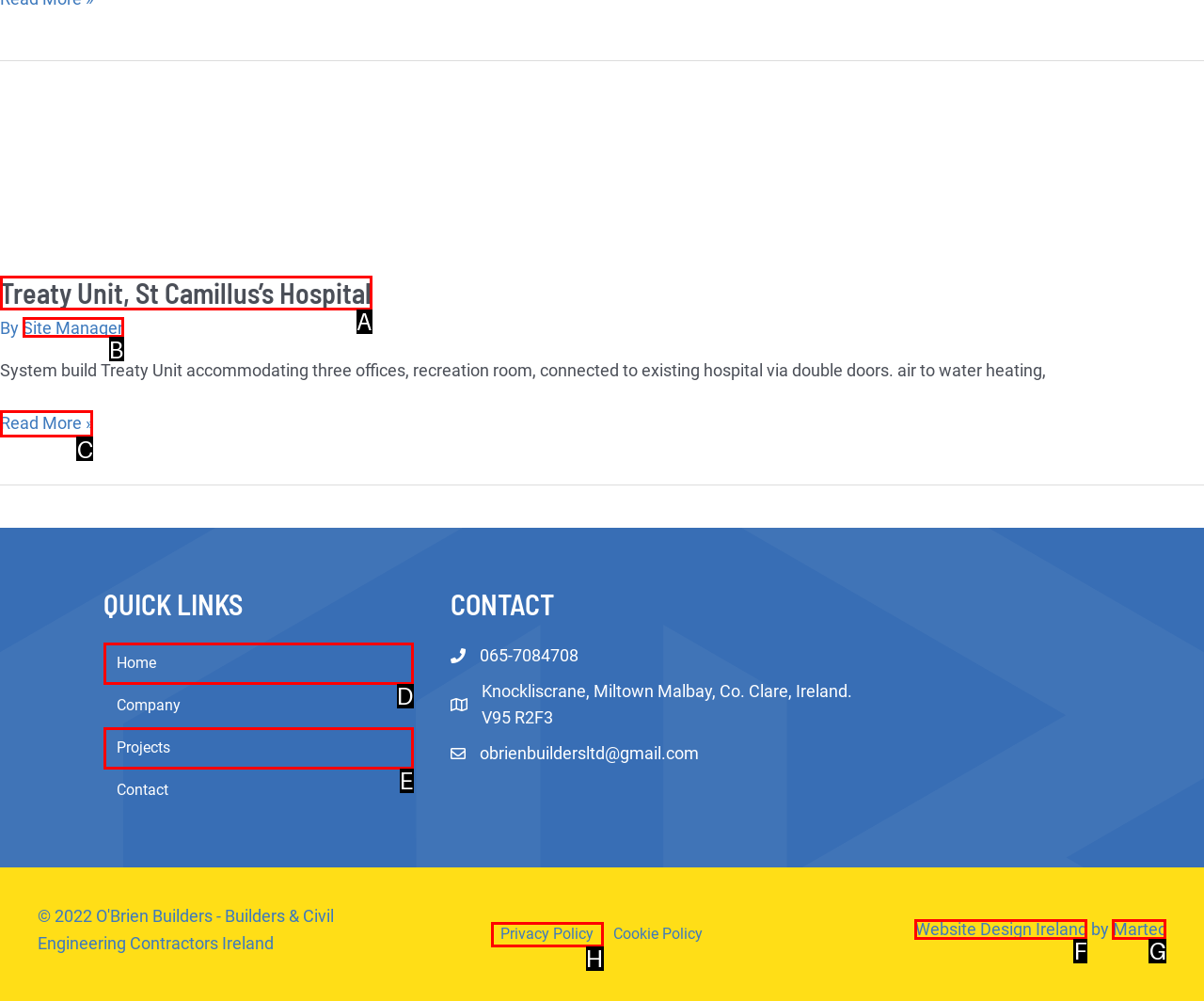Determine the letter of the element you should click to carry out the task: Read more about the Treaty Unit
Answer with the letter from the given choices.

C